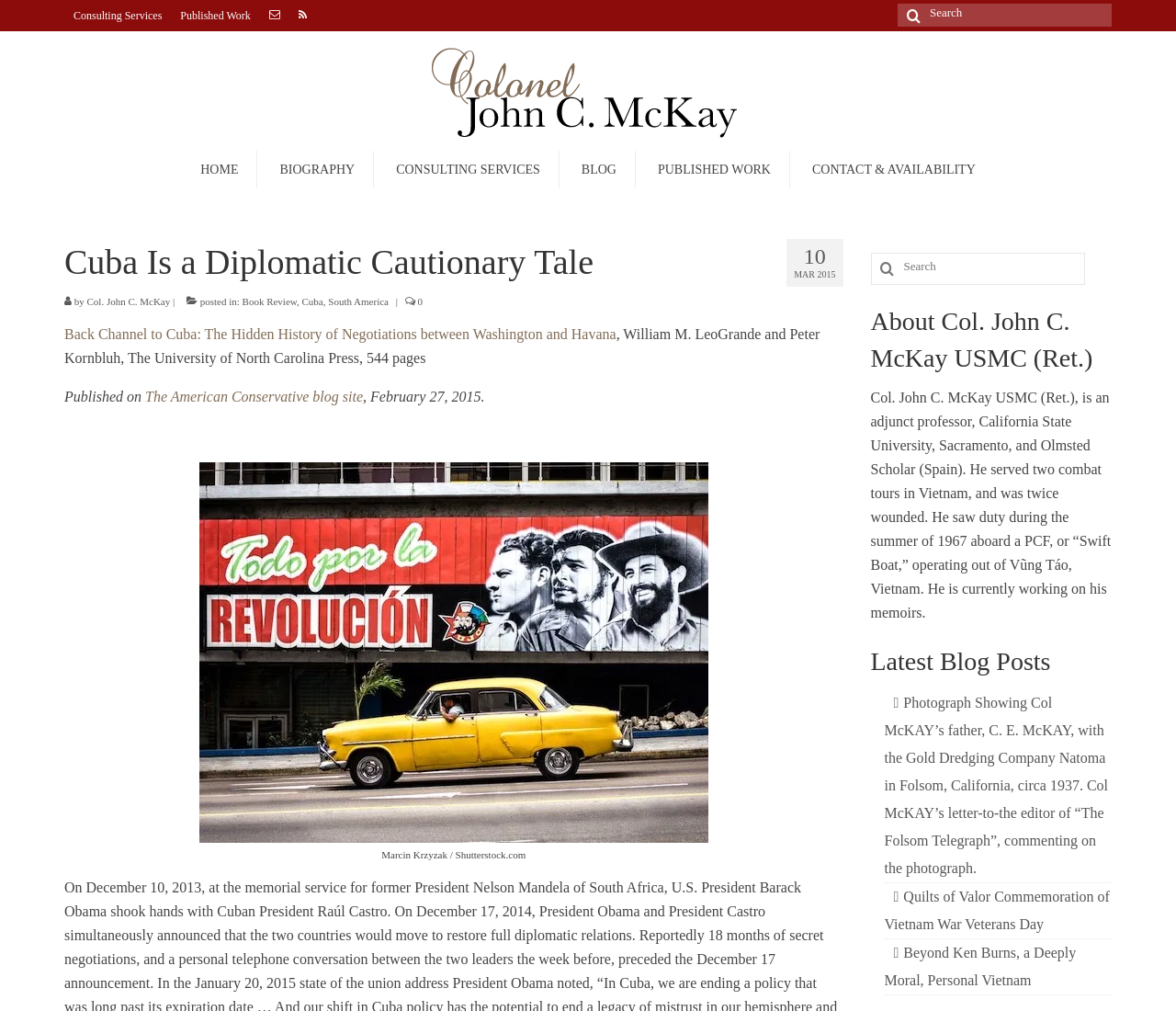Determine the bounding box coordinates of the element that should be clicked to execute the following command: "Search for something".

[0.763, 0.004, 0.945, 0.026]